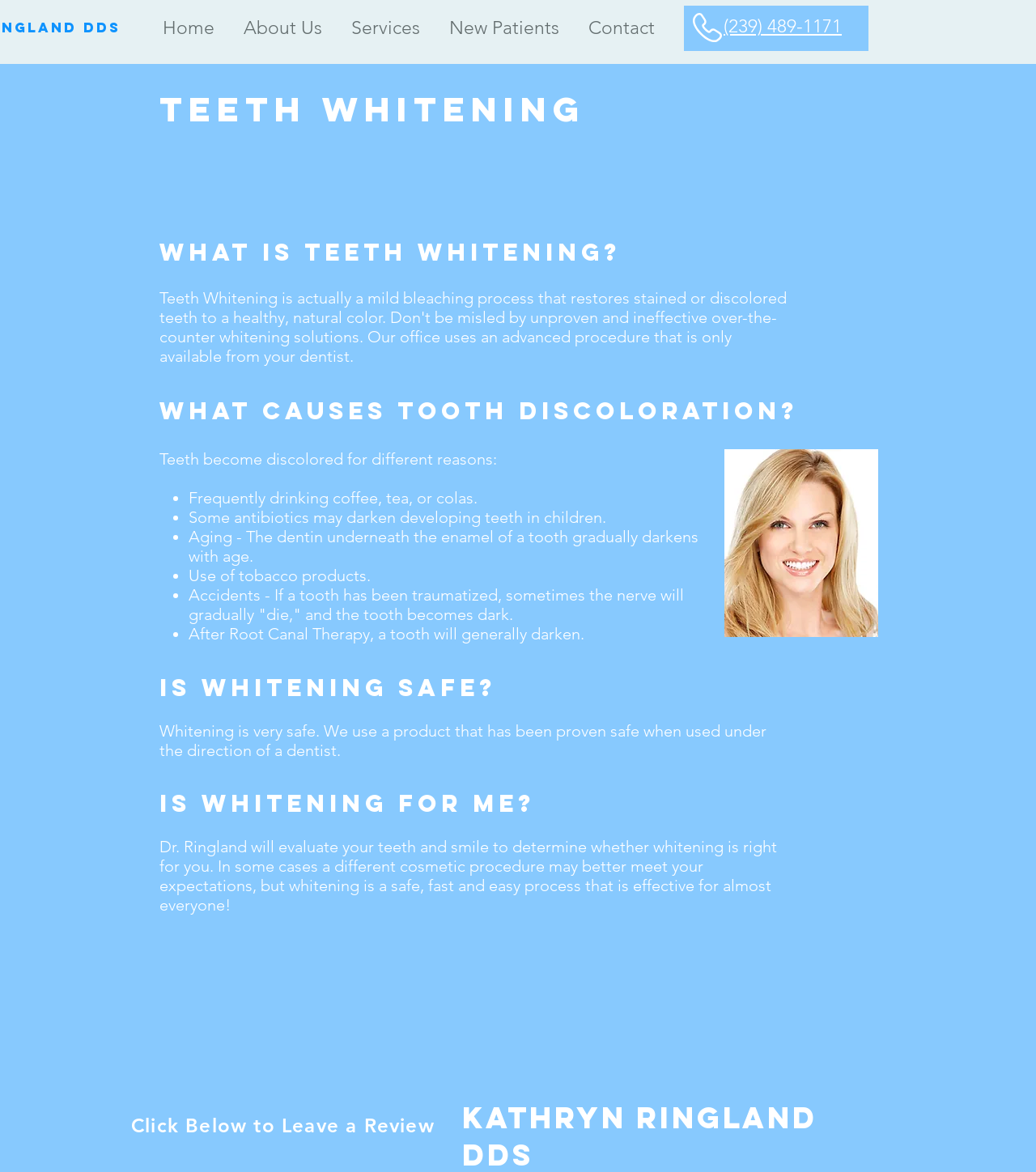From the webpage screenshot, identify the region described by Contact. Provide the bounding box coordinates as (top-left x, top-left y, bottom-right x, bottom-right y), with each value being a floating point number between 0 and 1.

[0.556, 0.007, 0.648, 0.041]